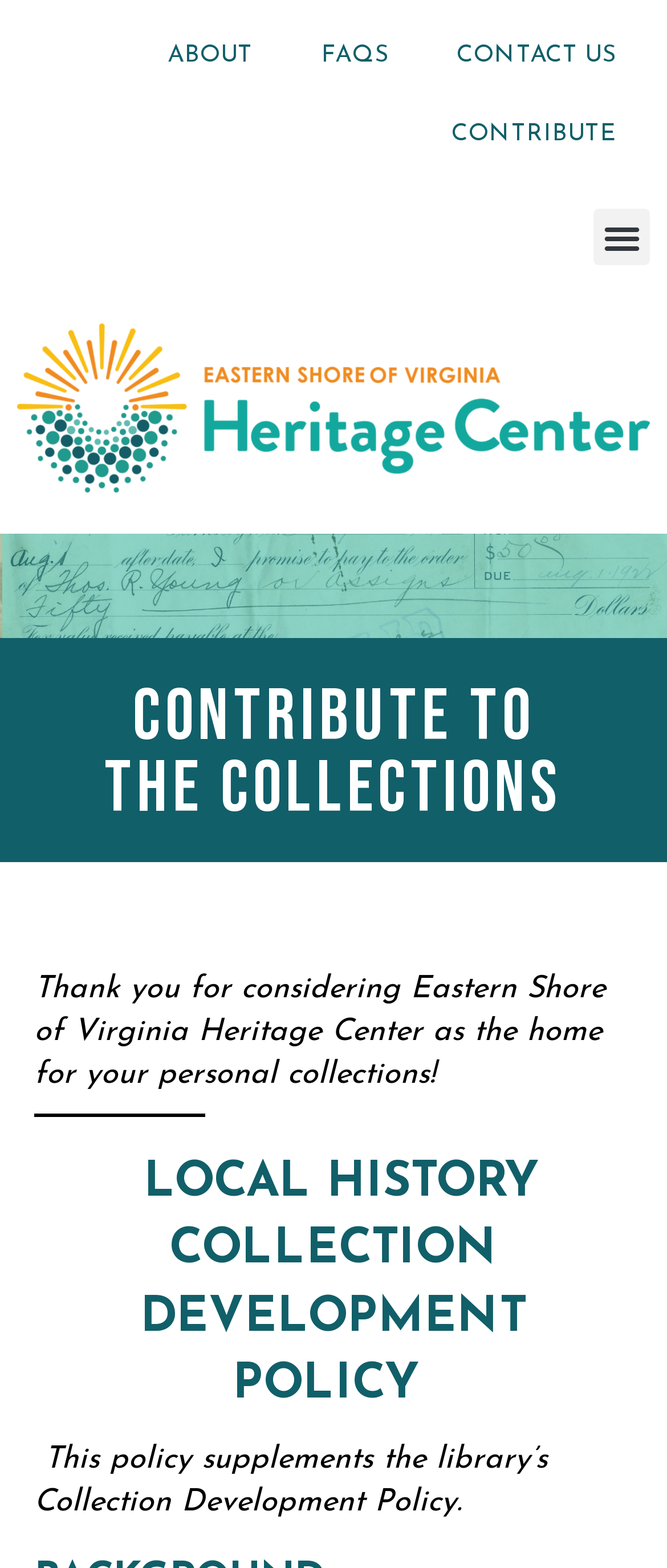Please determine the bounding box coordinates for the UI element described here. Use the format (top-left x, top-left y, bottom-right x, bottom-right y) with values bounded between 0 and 1: About

[0.2, 0.011, 0.431, 0.061]